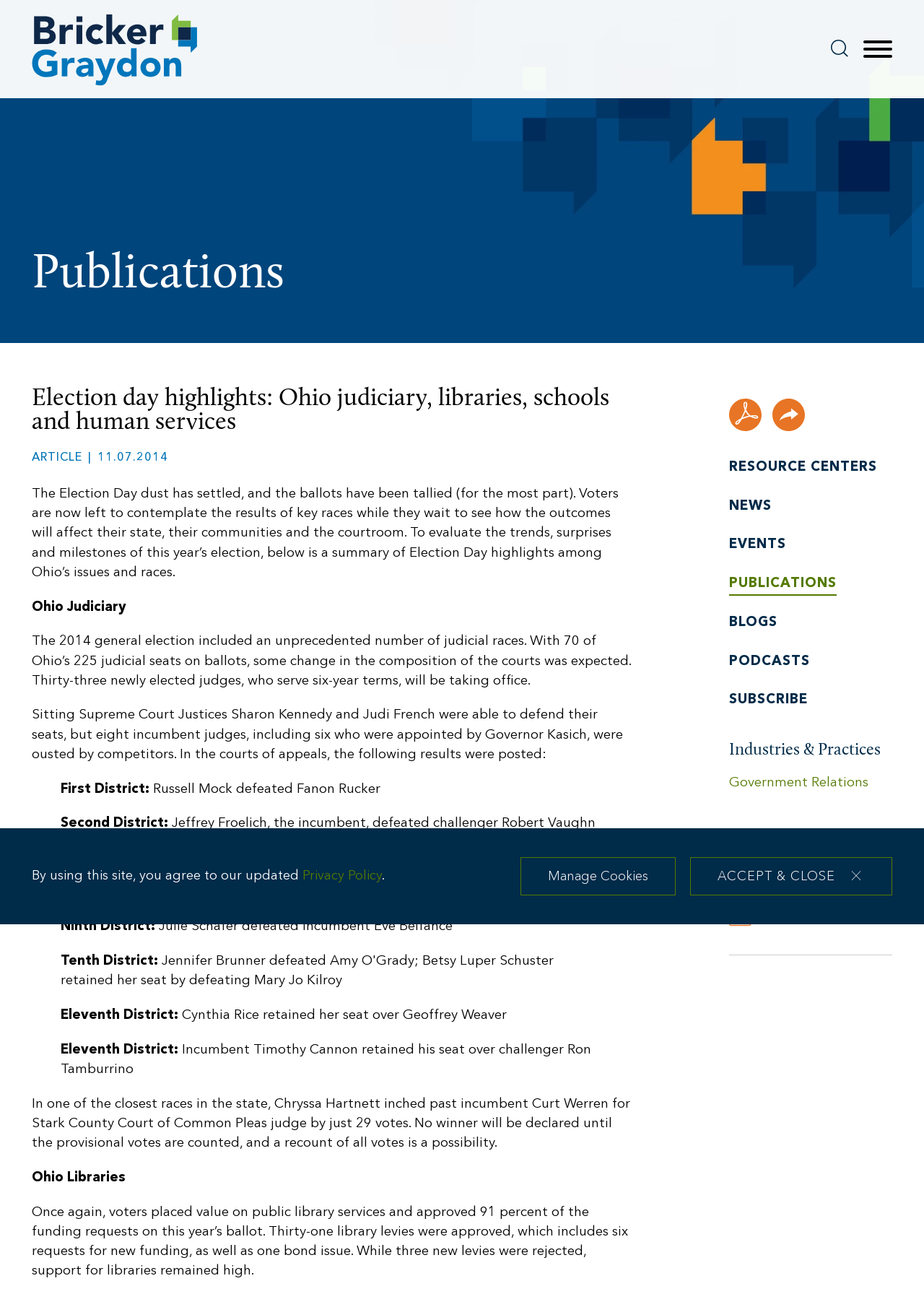Show the bounding box coordinates of the element that should be clicked to complete the task: "Click the 'PDF' link".

[0.789, 0.305, 0.824, 0.33]